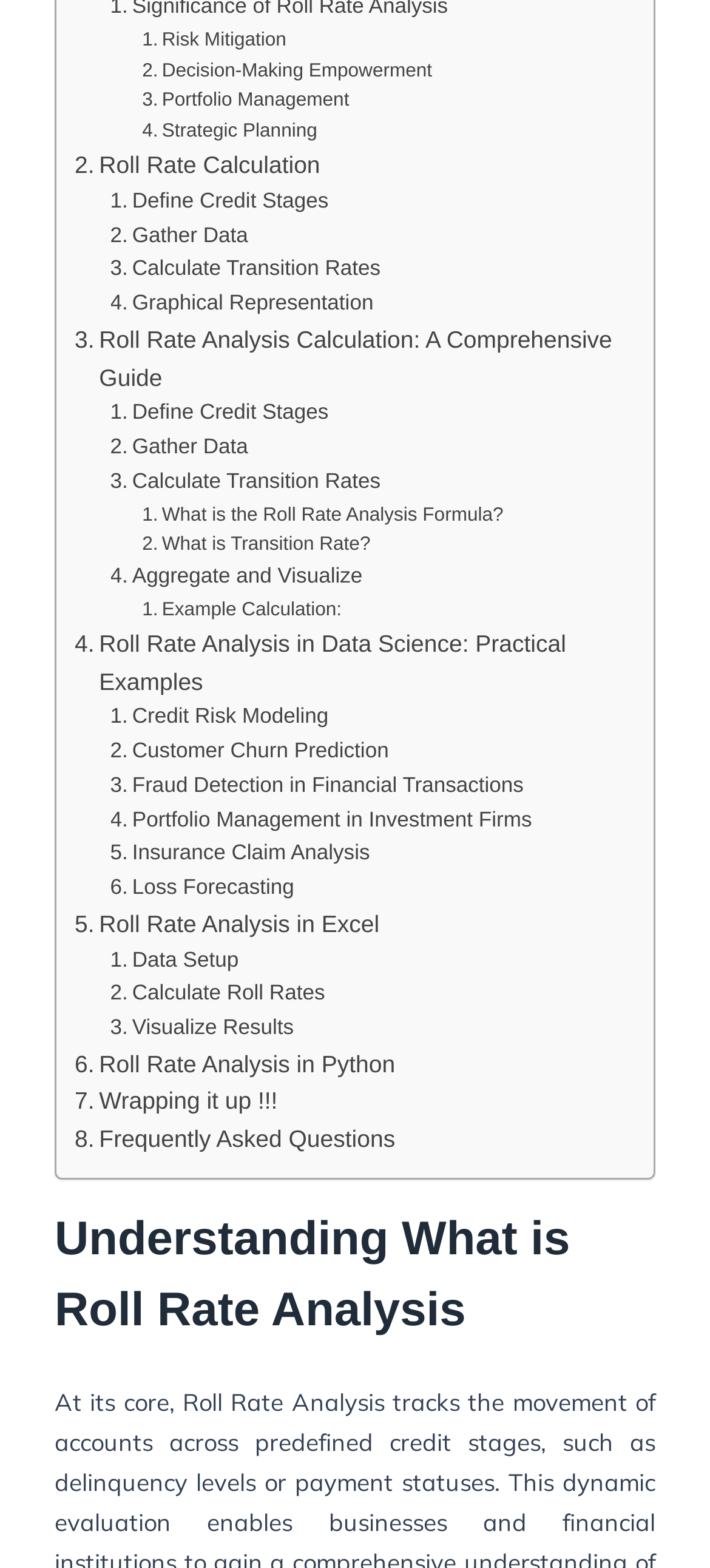What is the purpose of the 'Gather Data' link? From the image, respond with a single word or brief phrase.

To gather data for Roll Rate Analysis